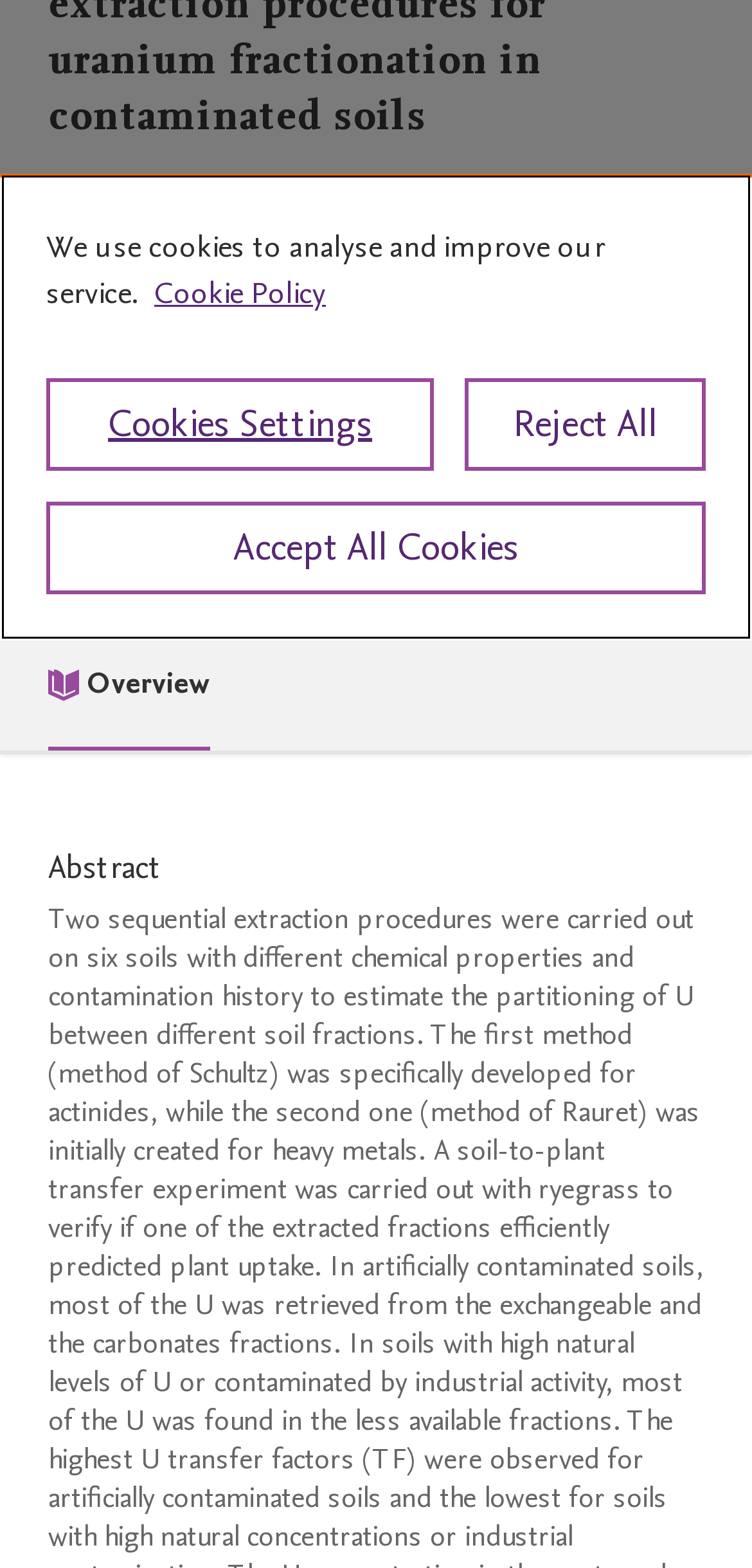Using floating point numbers between 0 and 1, provide the bounding box coordinates in the format (top-left x, top-left y, bottom-right x, bottom-right y). Locate the UI element described here: Nathalie Vanhoudt

[0.454, 0.11, 0.733, 0.135]